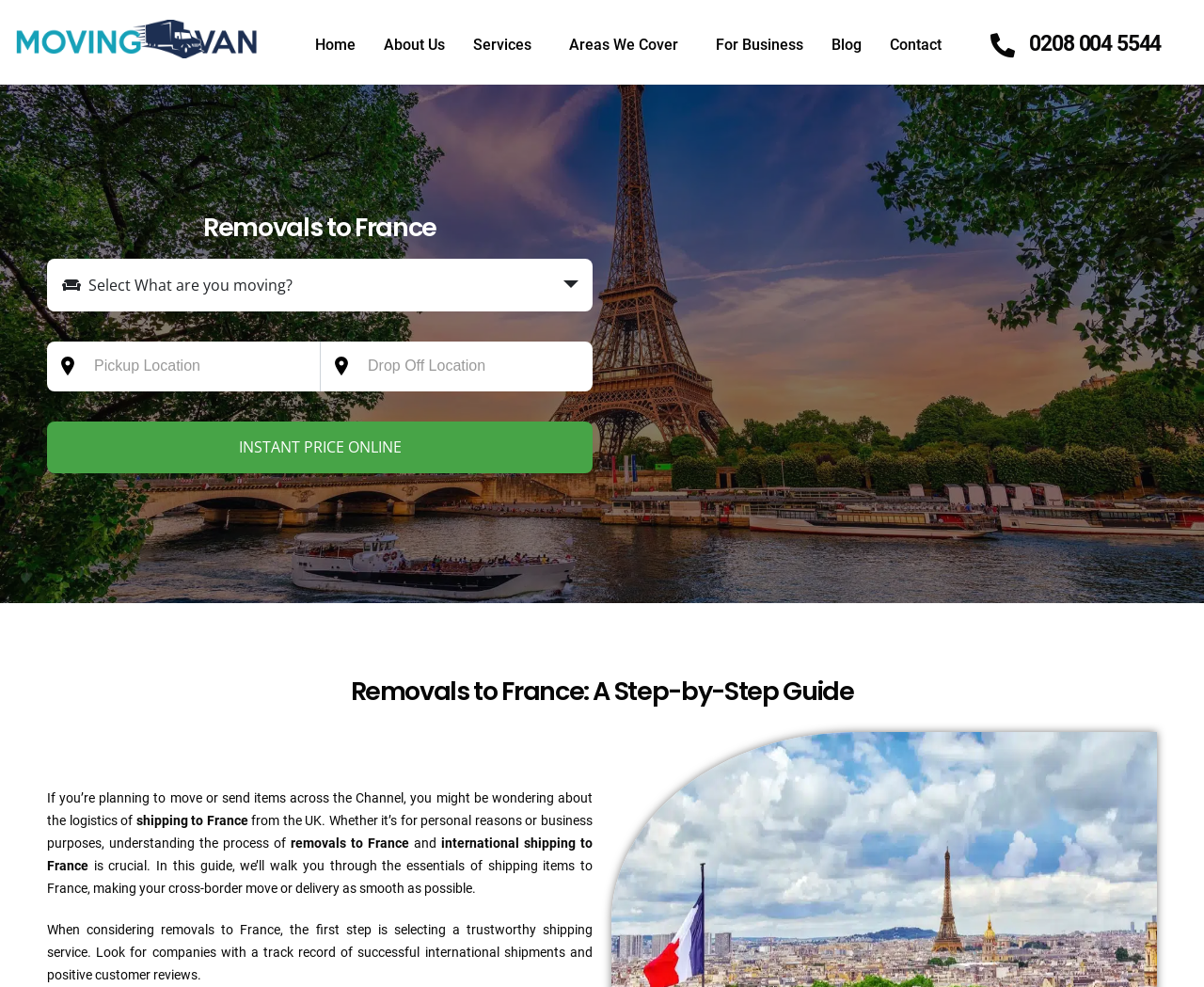Based on the image, please respond to the question with as much detail as possible:
What is the topic of the guide on the webpage?

I determined the topic of the guide by reading the heading 'Removals to France: A Step-by-Step Guide' and the surrounding text, which discusses the process of shipping items to France.